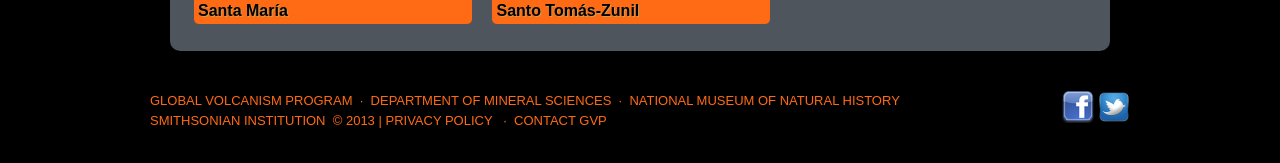What is the year of the copyright mentioned on the webpage?
Identify the answer in the screenshot and reply with a single word or phrase.

2013